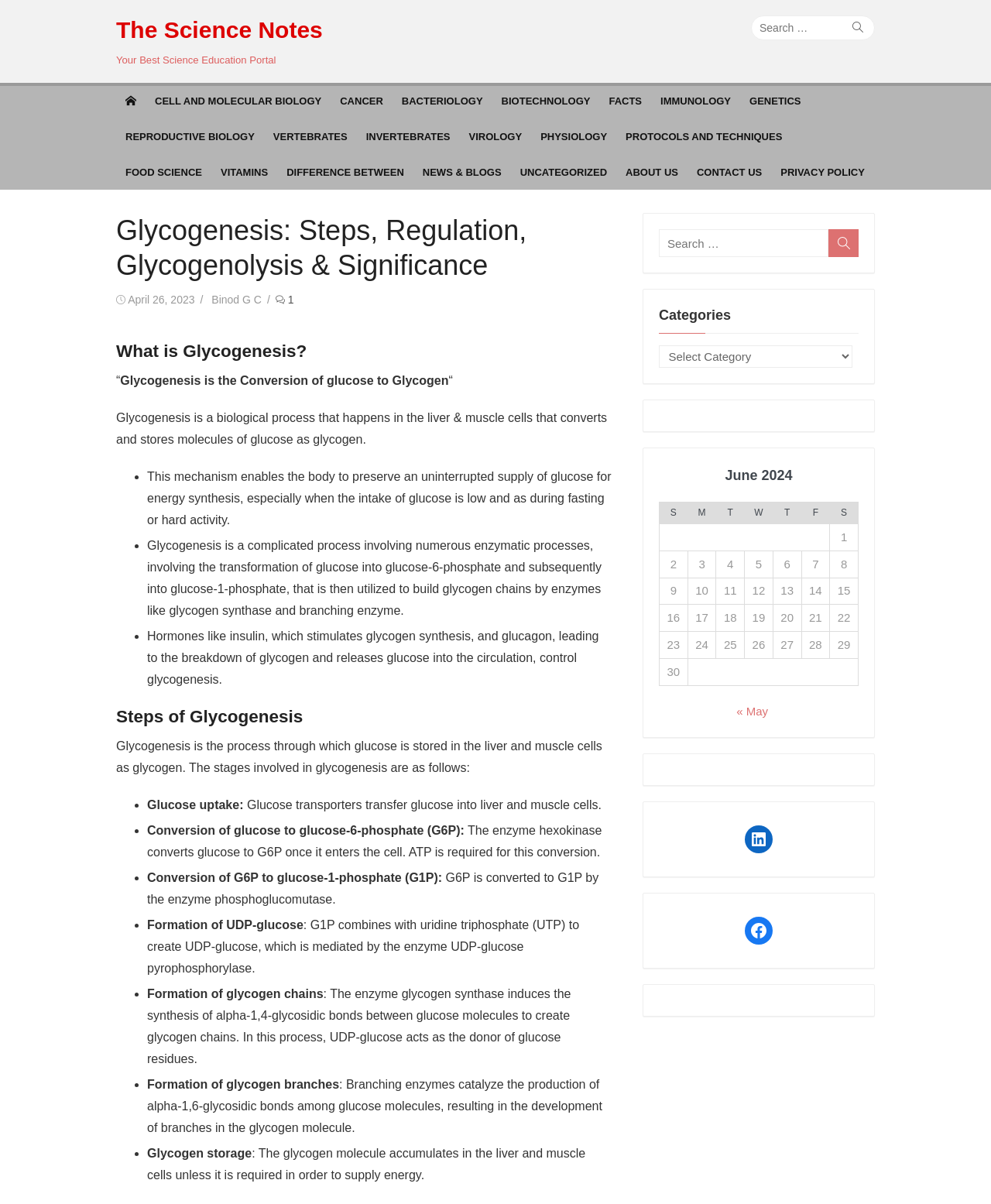Answer succinctly with a single word or phrase:
How many steps are involved in glycogenesis?

6